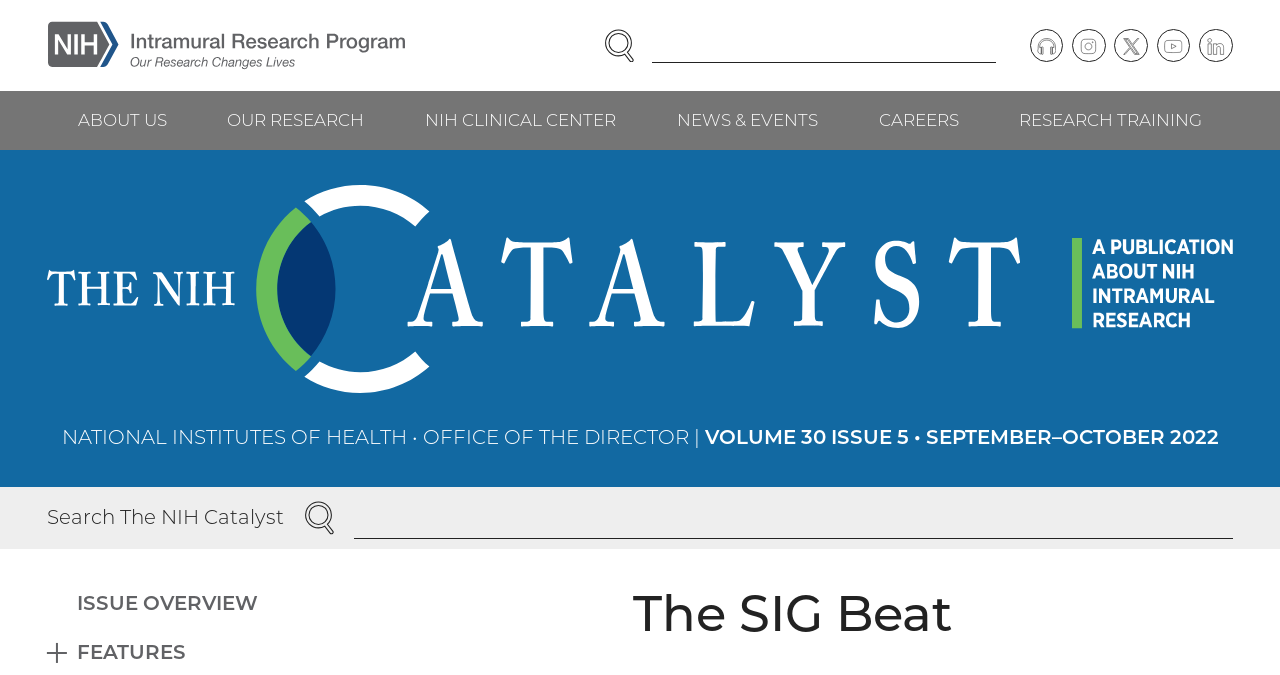Point out the bounding box coordinates of the section to click in order to follow this instruction: "Read about NIH Clinical Center".

[0.308, 0.135, 0.505, 0.223]